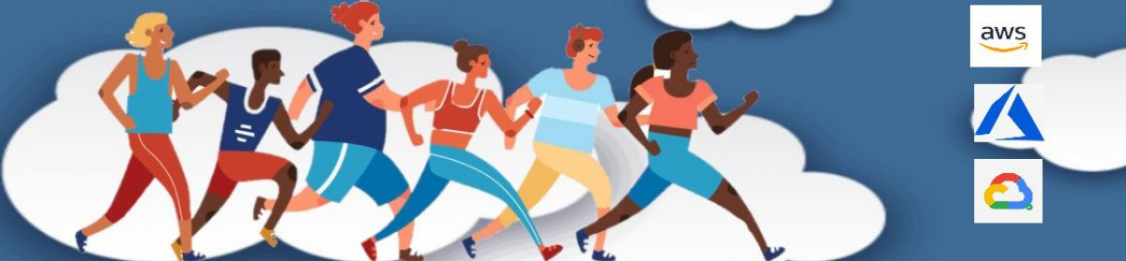Review the image closely and give a comprehensive answer to the question: What cloud platforms are prominently displayed?

On the right side of the illustration, various cloud platform logos are prominently displayed, including AWS, Microsoft Azure, and Google Cloud, highlighting key players in the cloud computing industry.